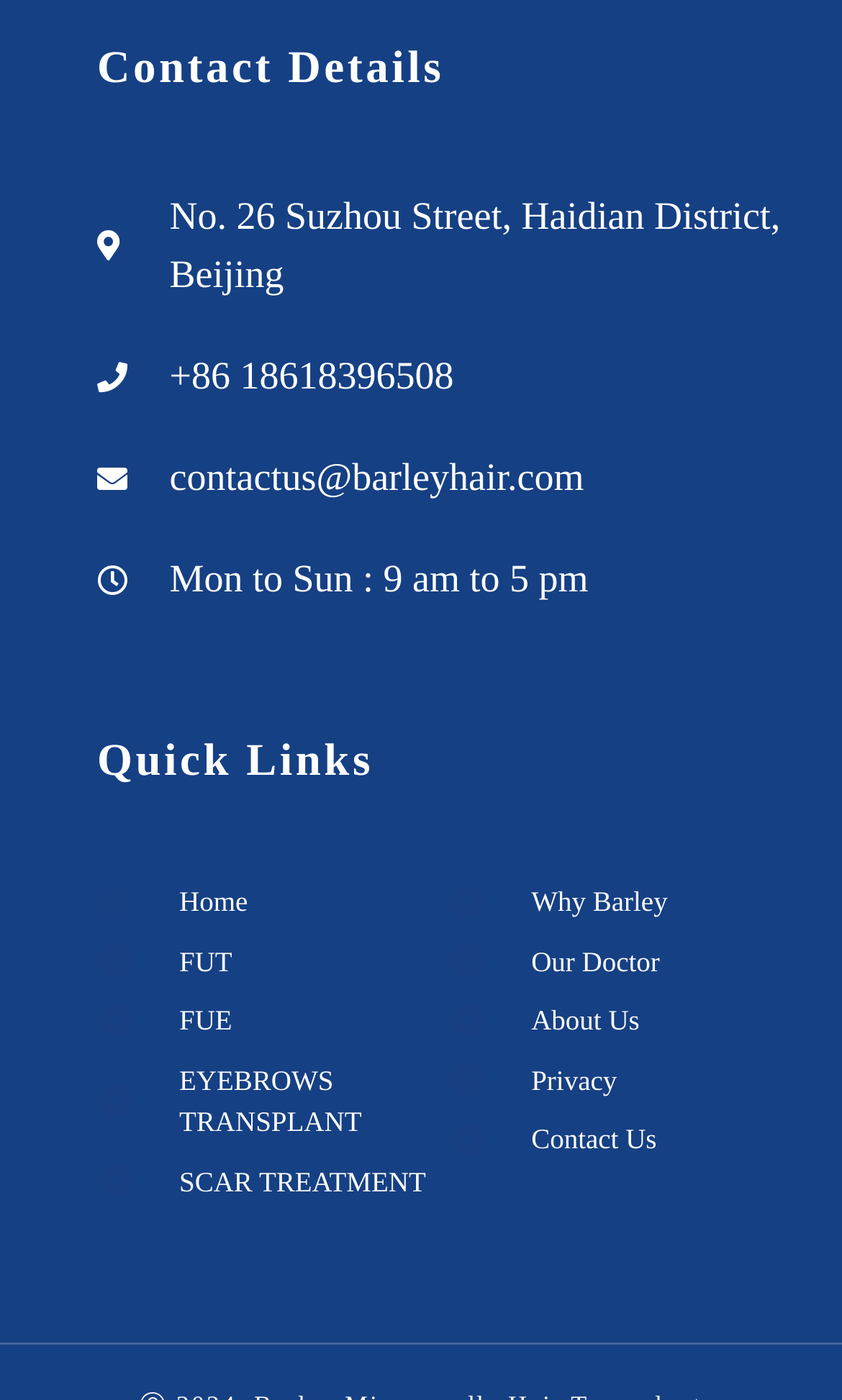How many quick links are available?
Using the image, elaborate on the answer with as much detail as possible.

I counted the number of links under the 'Quick Links' heading and found 11 links, including 'Home', 'FUT', 'FUE', and others.